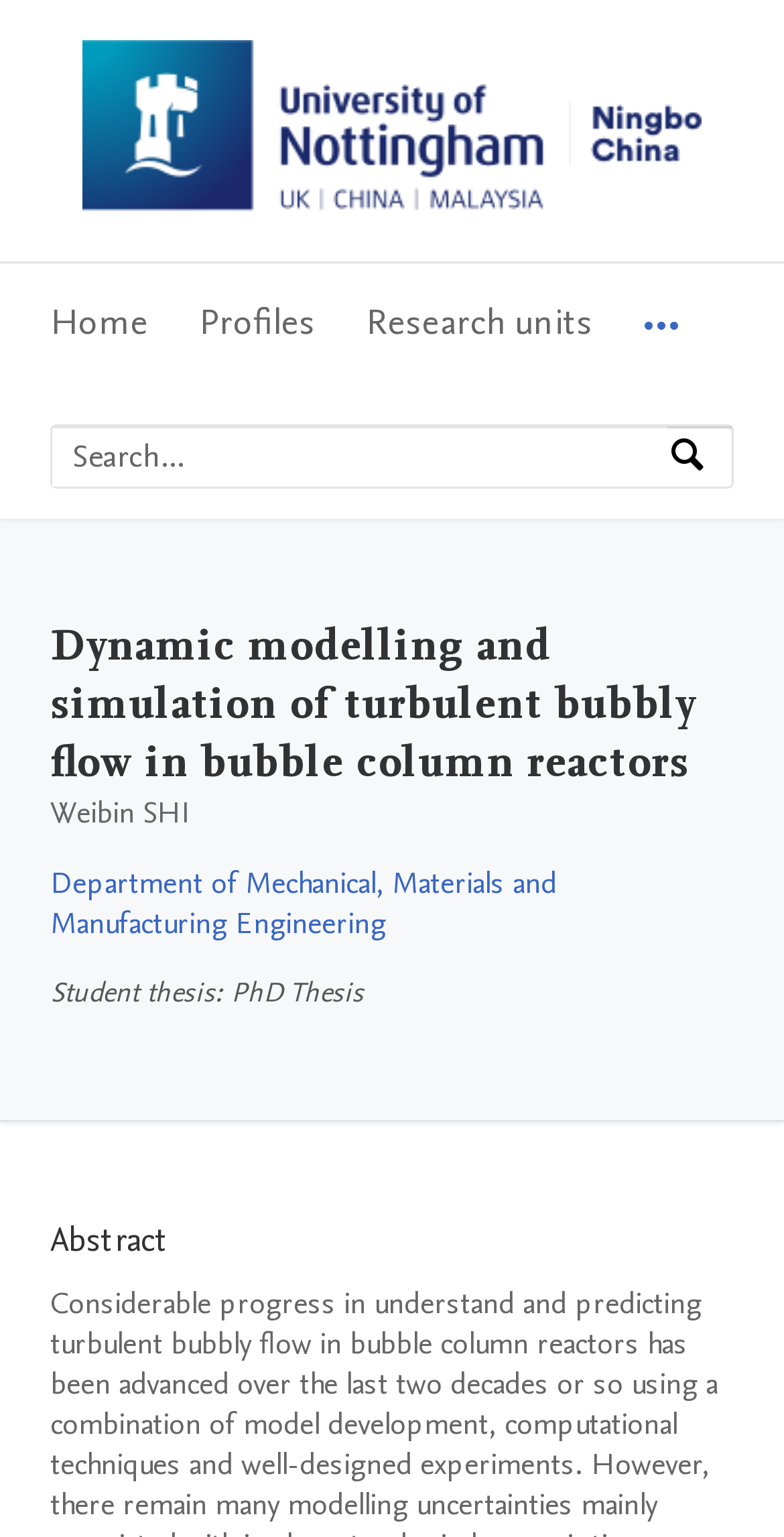Please identify the bounding box coordinates of the clickable area that will allow you to execute the instruction: "Go to University of Nottingham Ningbo China Home".

[0.105, 0.116, 0.895, 0.145]